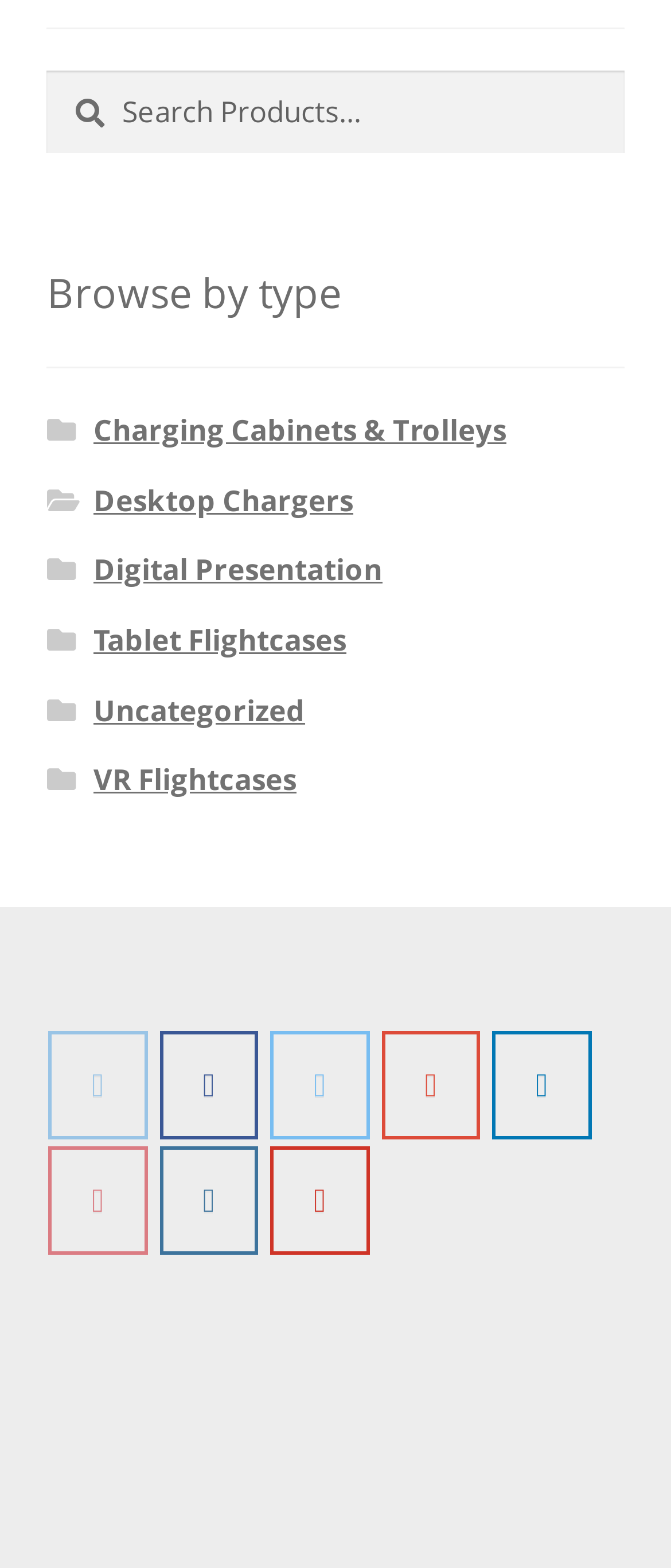Predict the bounding box coordinates for the UI element described as: "name="email" placeholder="email@example.com"". The coordinates should be four float numbers between 0 and 1, presented as [left, top, right, bottom].

None